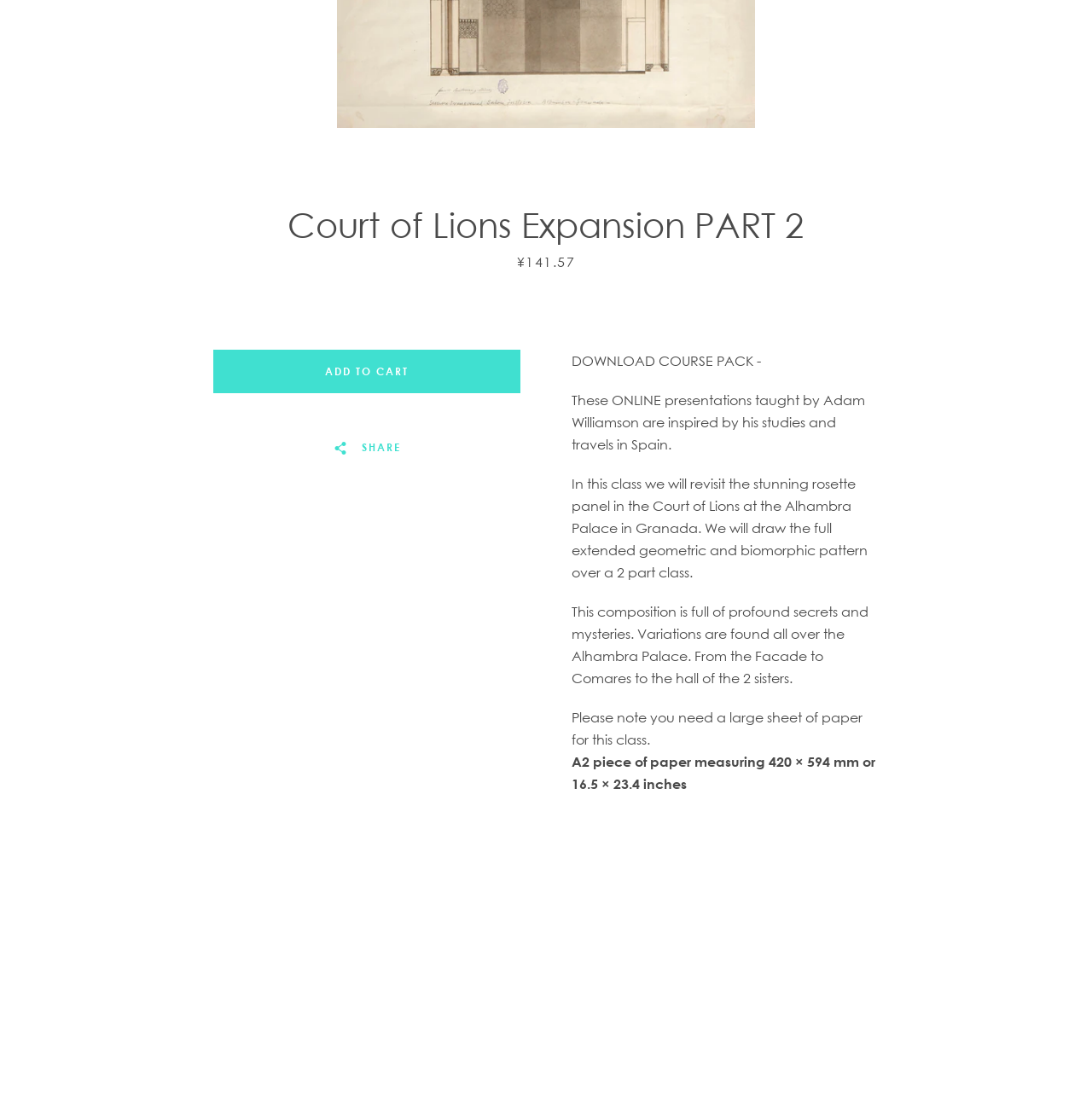Provide the bounding box coordinates, formatted as (top-left x, top-left y, bottom-right x, bottom-right y), with all values being floating point numbers between 0 and 1. Identify the bounding box of the UI element that matches the description: Share

[0.289, 0.382, 0.383, 0.434]